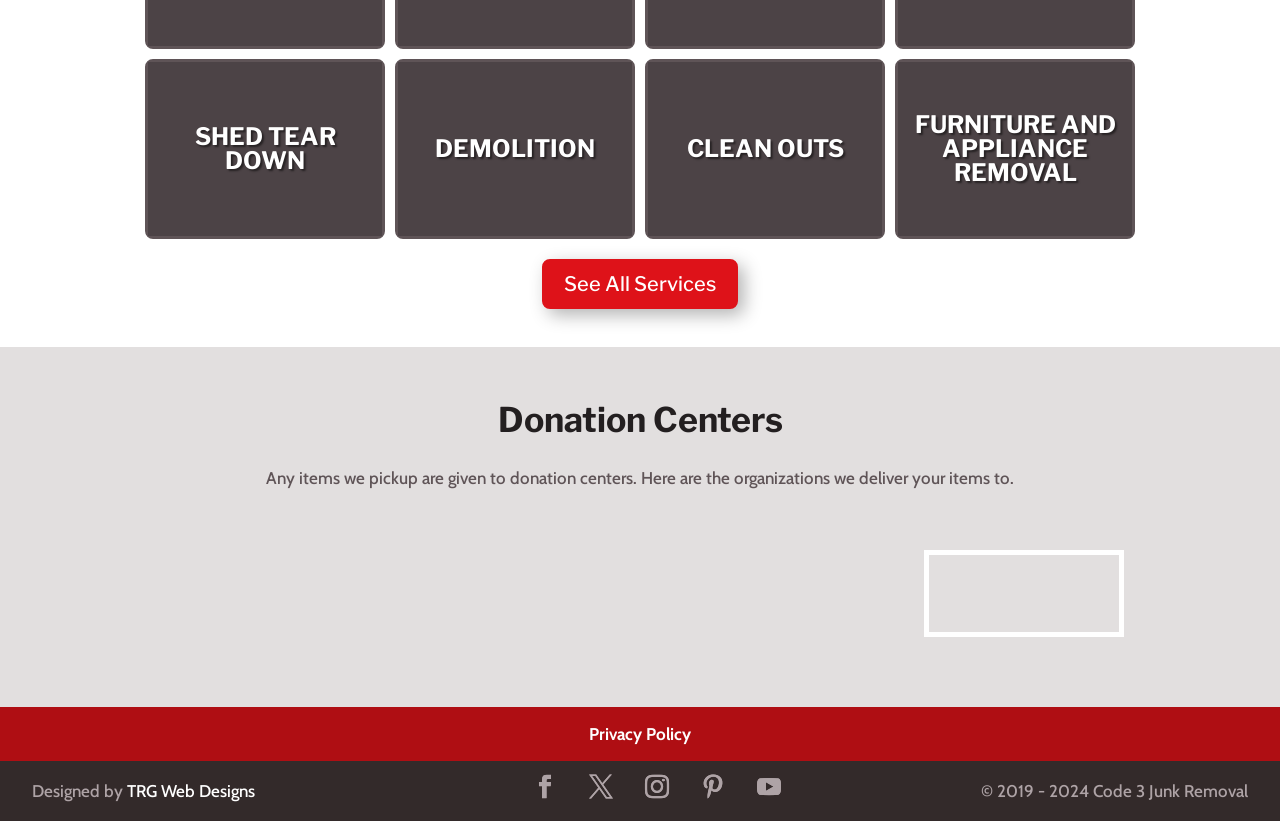Find the bounding box coordinates for the area you need to click to carry out the instruction: "View the 'Light Demo Chandler' image". The coordinates should be four float numbers between 0 and 1, indicated as [left, top, right, bottom].

[0.311, 0.075, 0.494, 0.287]